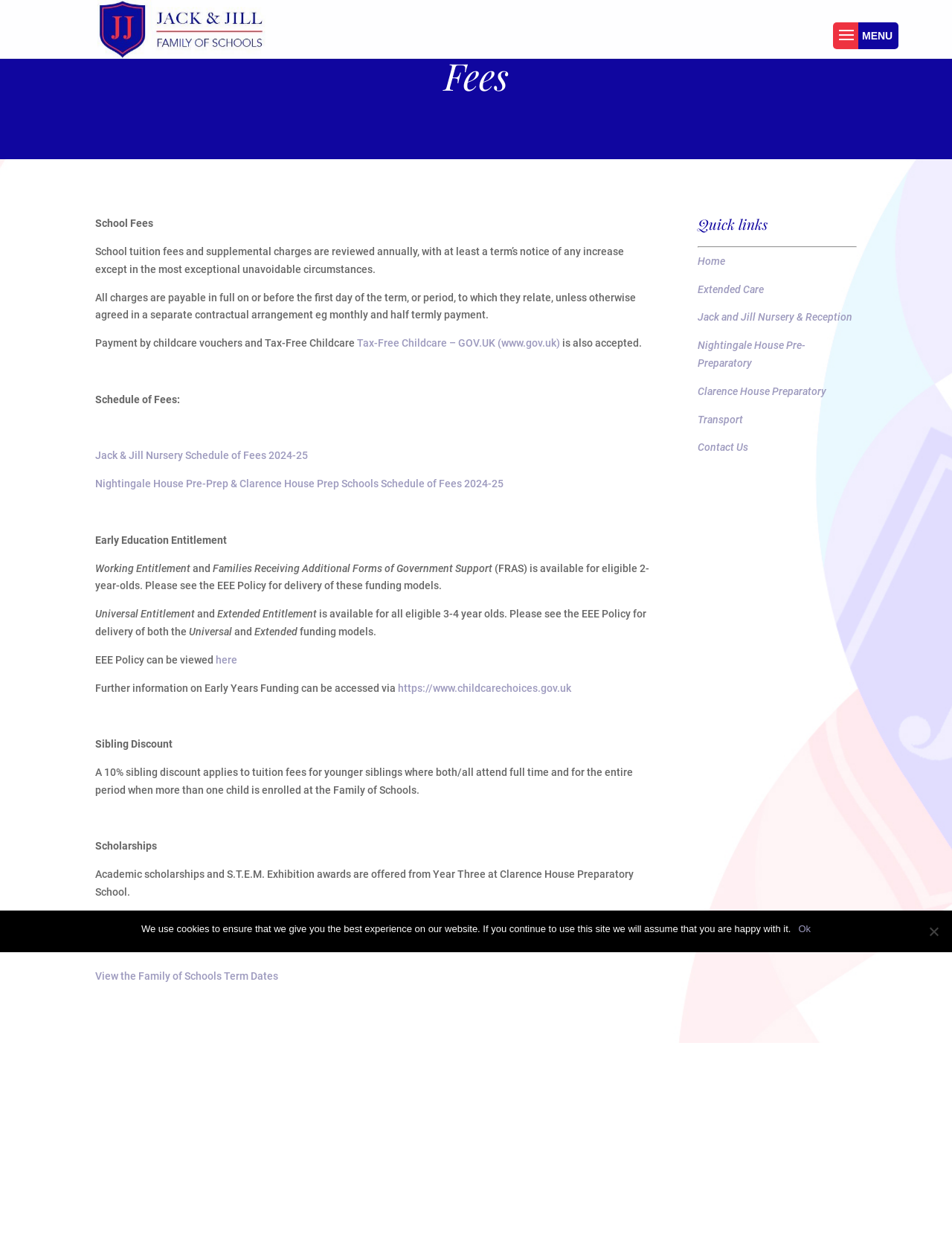Identify the bounding box coordinates of the region that should be clicked to execute the following instruction: "Visit the homepage".

[0.733, 0.204, 0.762, 0.213]